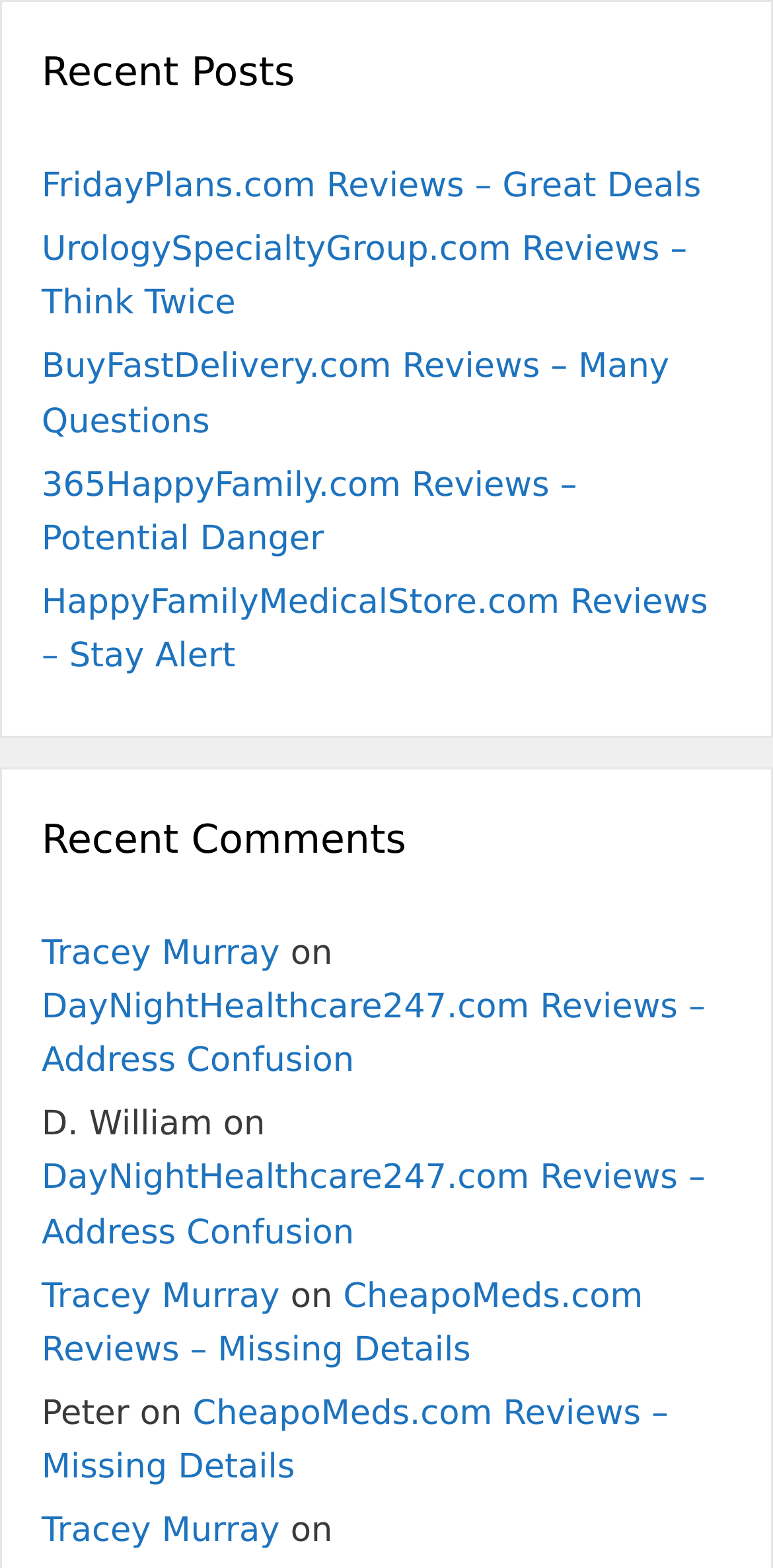Select the bounding box coordinates of the element I need to click to carry out the following instruction: "explore HappyFamilyMedicalStore.com reviews".

[0.054, 0.313, 0.724, 0.373]